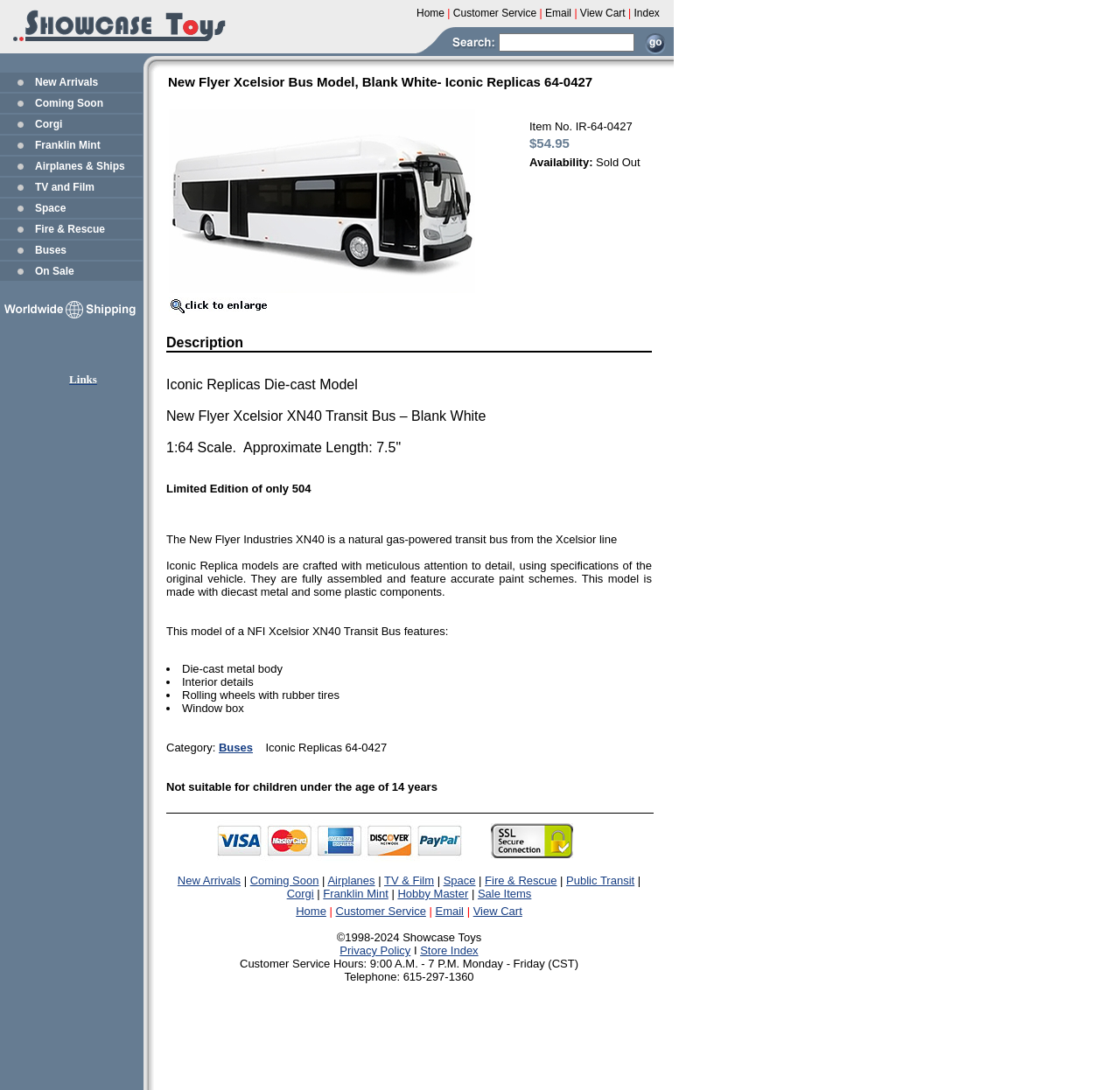What is the name of the bus model?
Examine the image closely and answer the question with as much detail as possible.

I found this answer by looking at the product description section of the webpage, where it says 'New Flyer Xcelsior XN40 Transit Bus – Blank White 1:64 Scale.'